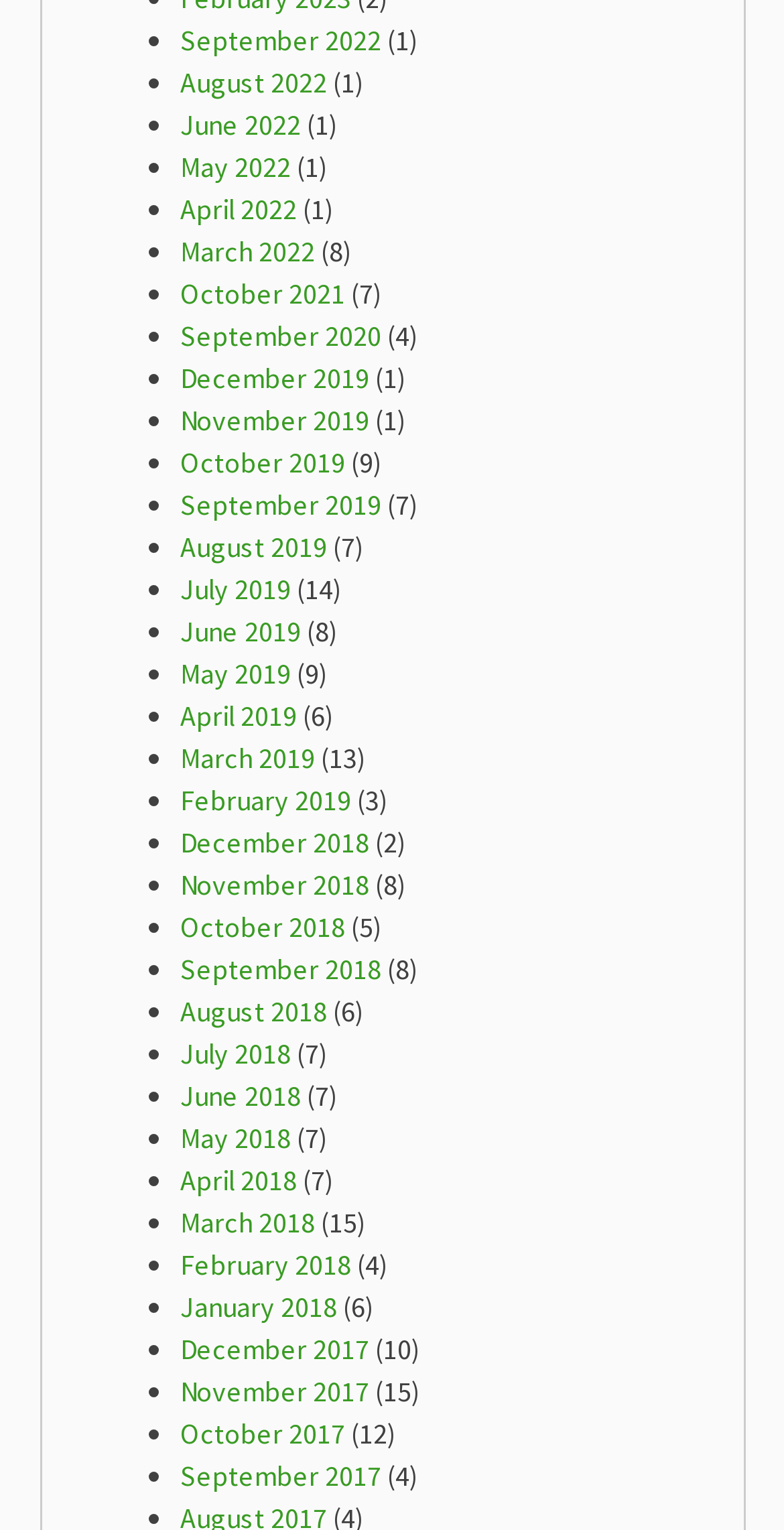What is the earliest month listed?
Could you give a comprehensive explanation in response to this question?

I looked at the list of months and found that the earliest one is April 2018, which is at the bottom of the list.